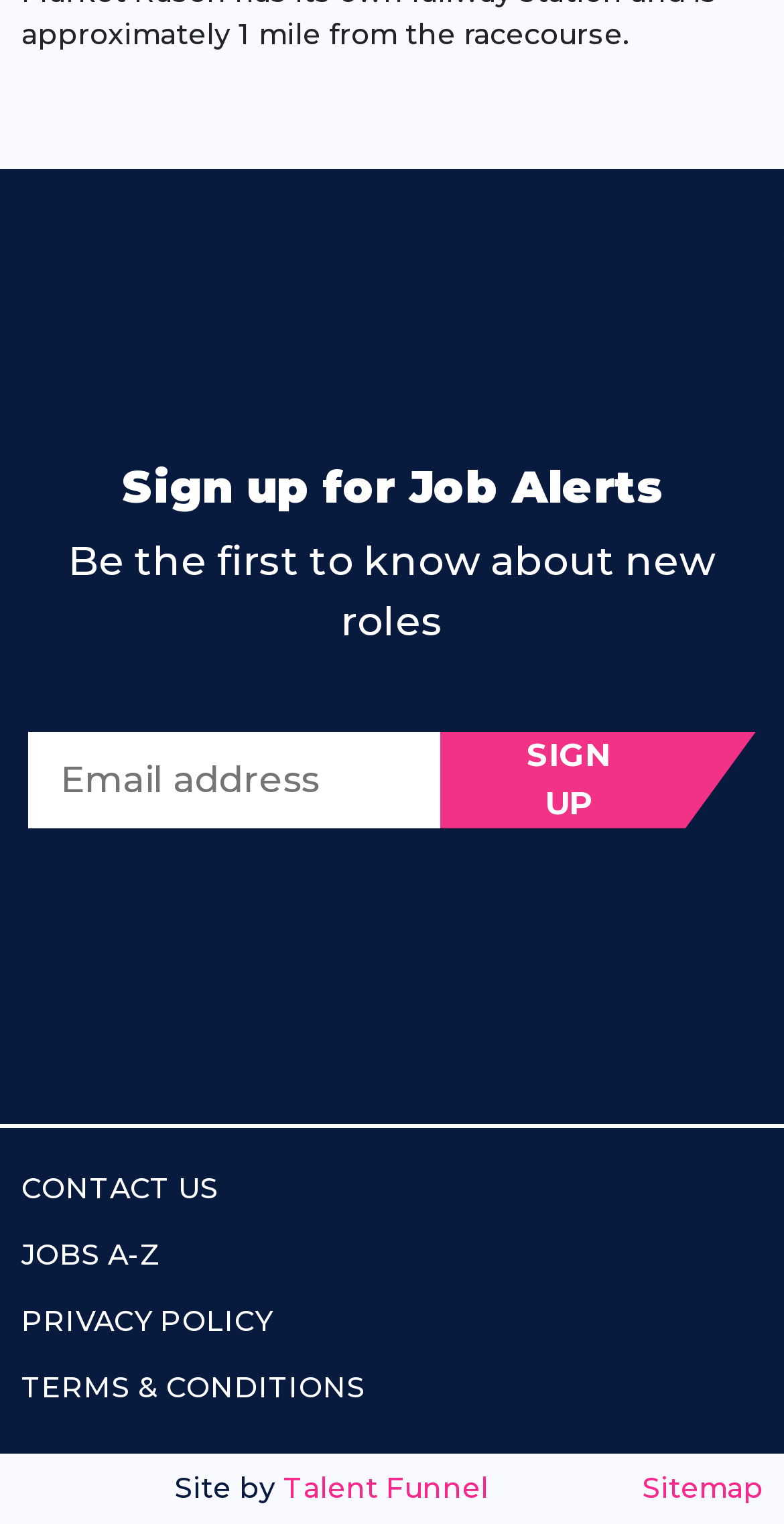Use one word or a short phrase to answer the question provided: 
What is the purpose of the email address field?

To sign up for job alerts